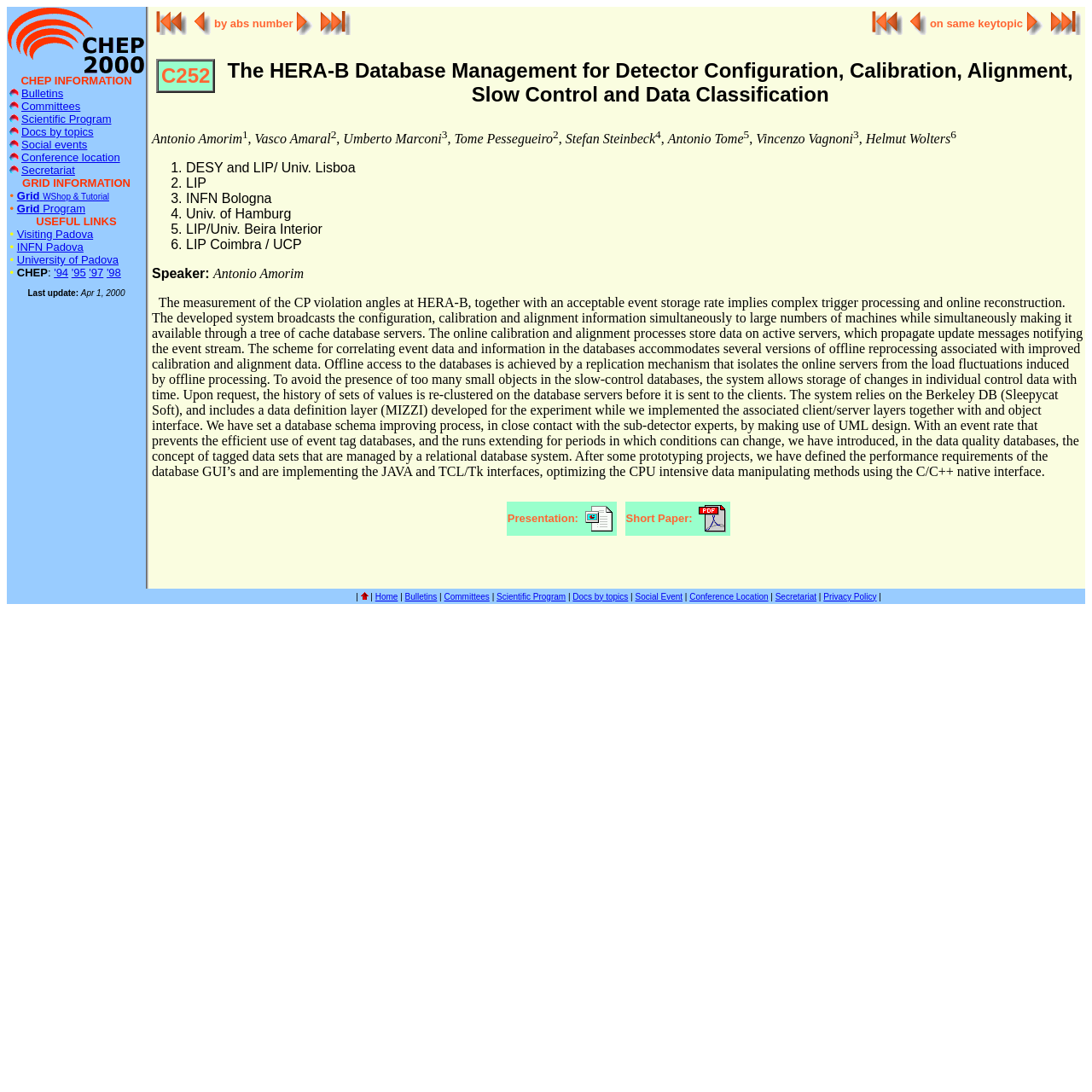Give a comprehensive overview of the webpage, including key elements.

The webpage is titled "Abstract C252" and has a navigation menu on the top-left corner, which contains links to various pages, including "Home Page", "CHEP INFORMATION", "Bulletins", "Committees", "Scientific Program", "Docs by topics", "Social events", "Conference location", "Secretariat", "GRID INFORMATION", "Grid WShop & Tutorial", "Grid Program", "USEFUL LINKS", "Visiting Padova", "INFN Padova", "University of Padova", and "CHEP: '94 '95 '97 '98". 

Below the navigation menu, there is a section with a title "Last update: Apr 1, 2000". 

The main content of the webpage is an abstract titled "C252 The HERA-B Database Management for Detector Configuration, Calibration, Alignment, Slow Control and Data Classification" by several authors from various institutions. The abstract is divided into two columns, with the left column containing links to navigate through the abstracts, and the right column containing the abstract text. The links in the left column allow users to navigate to the first abstract, previous abstract, next abstract, and last abstract, as well as to navigate through abstracts on the same key topic.